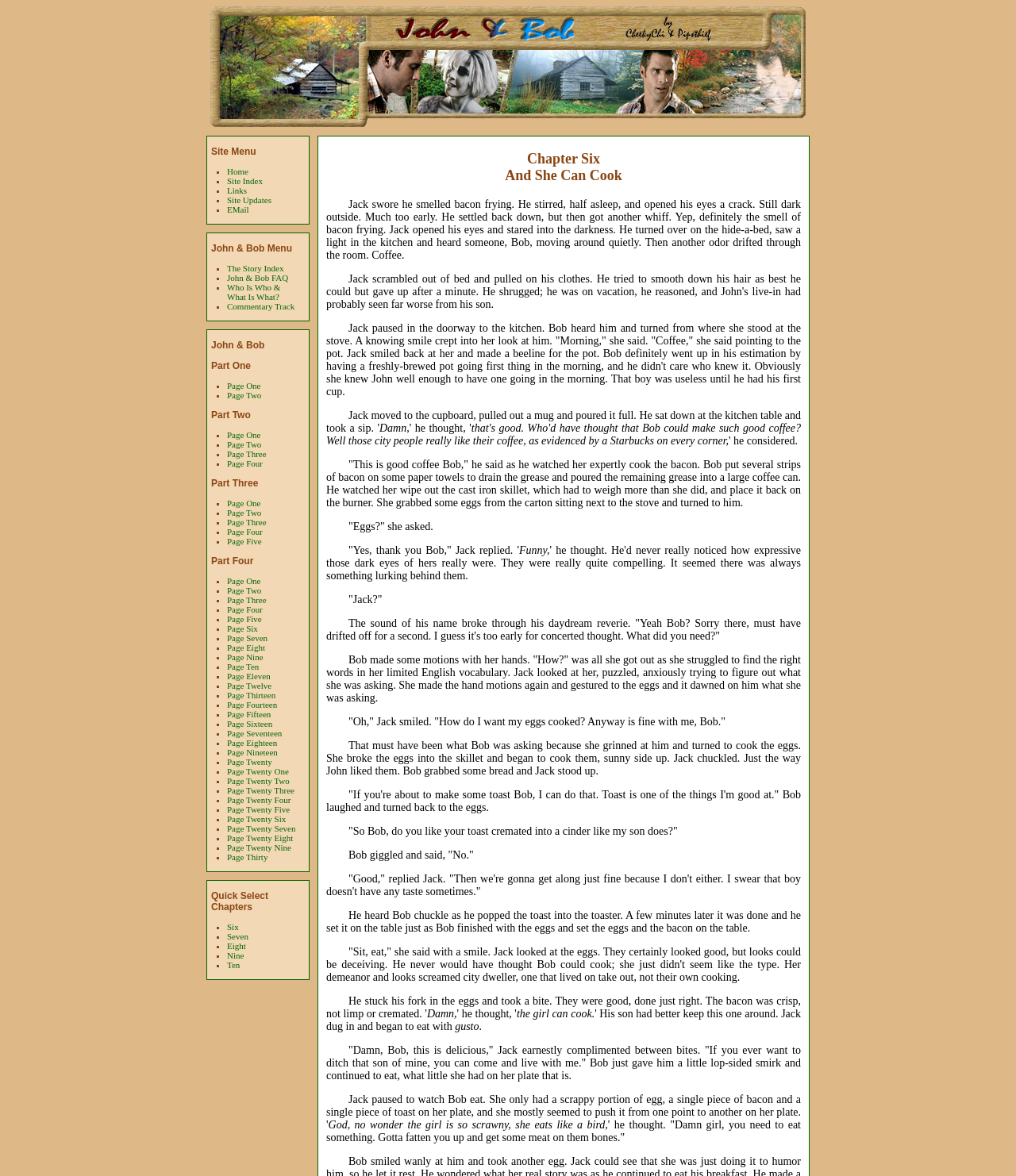Elaborate on the webpage's design and content in a detailed caption.

The webpage is dedicated to "John & Bob" by CheekyChi & pipsthief. At the top, there is a site menu with links to "Home", "Site Index", "Links", "Site Updates", and "EMail". Below the site menu, there is a "John & Bob Menu" with links to "The Story Index", "John & Bob FAQ", "Who Is Who & What Is What?", and "Commentary Track".

The main content of the webpage is divided into four parts: "Part One", "Part Two", "Part Three", and "Part Four". Each part has a list of links to pages, labeled as "Page One", "Page Two", and so on, up to "Page Sixteen". The links are arranged in a vertical list, with a bullet point (represented by "■") preceding each link.

The layout of the webpage is organized, with clear headings and concise text. The site menu and "John & Bob Menu" are located at the top, followed by the main content divided into four parts. Each part has a clear heading, and the links are arranged in a logical and easy-to-follow manner.